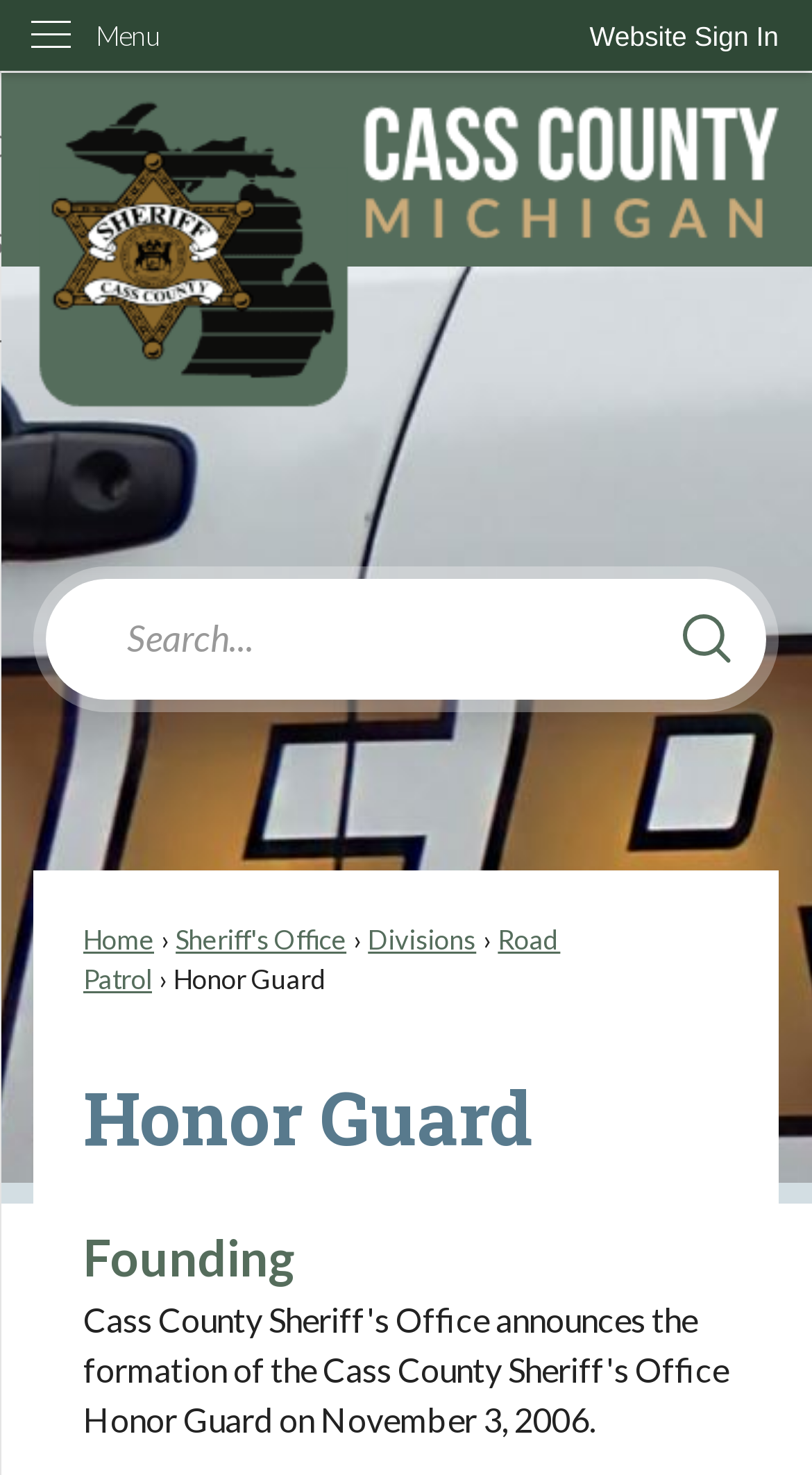What is the name of the team described on this webpage?
Using the image as a reference, give a one-word or short phrase answer.

Honor Guard